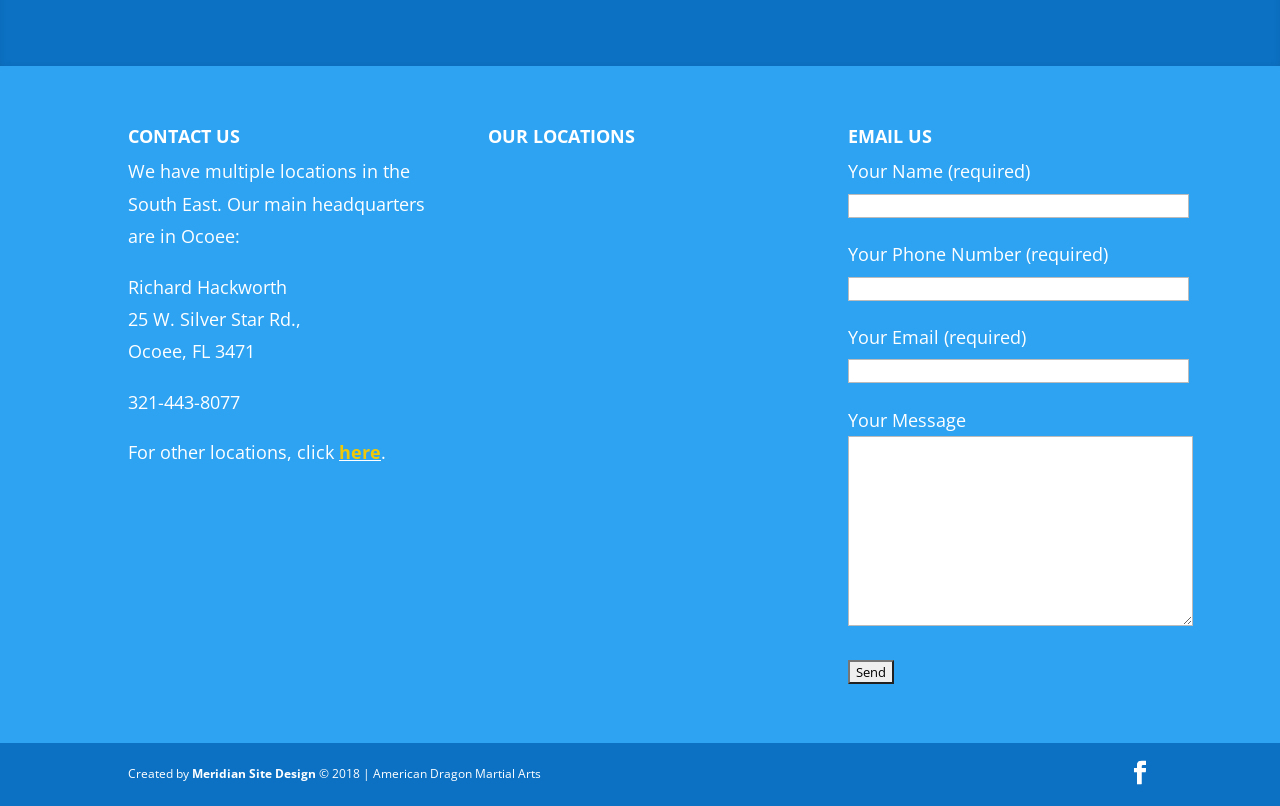Pinpoint the bounding box coordinates of the area that must be clicked to complete this instruction: "Click the 'Meridian Site Design' link to visit the website creator".

[0.15, 0.949, 0.247, 0.97]